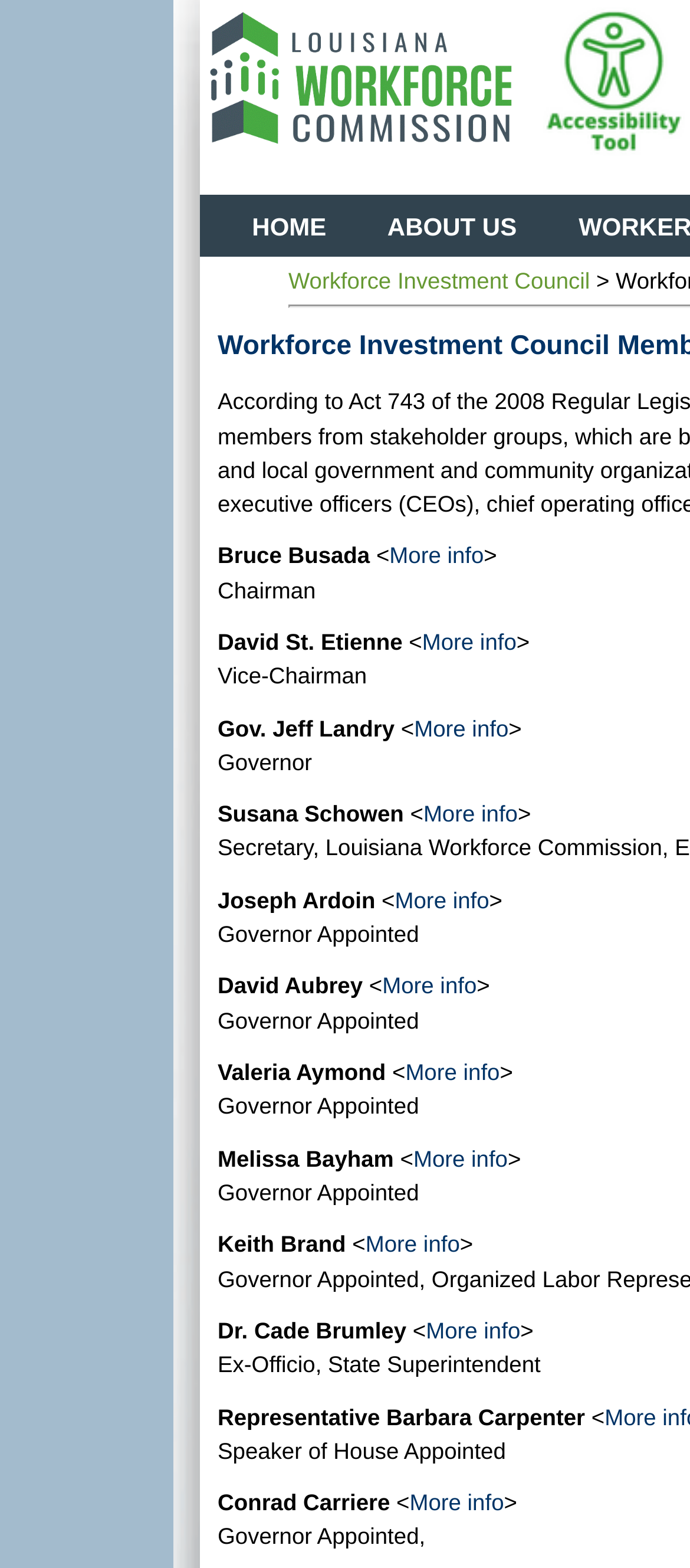How many links are on the top-right corner? Refer to the image and provide a one-word or short phrase answer.

2